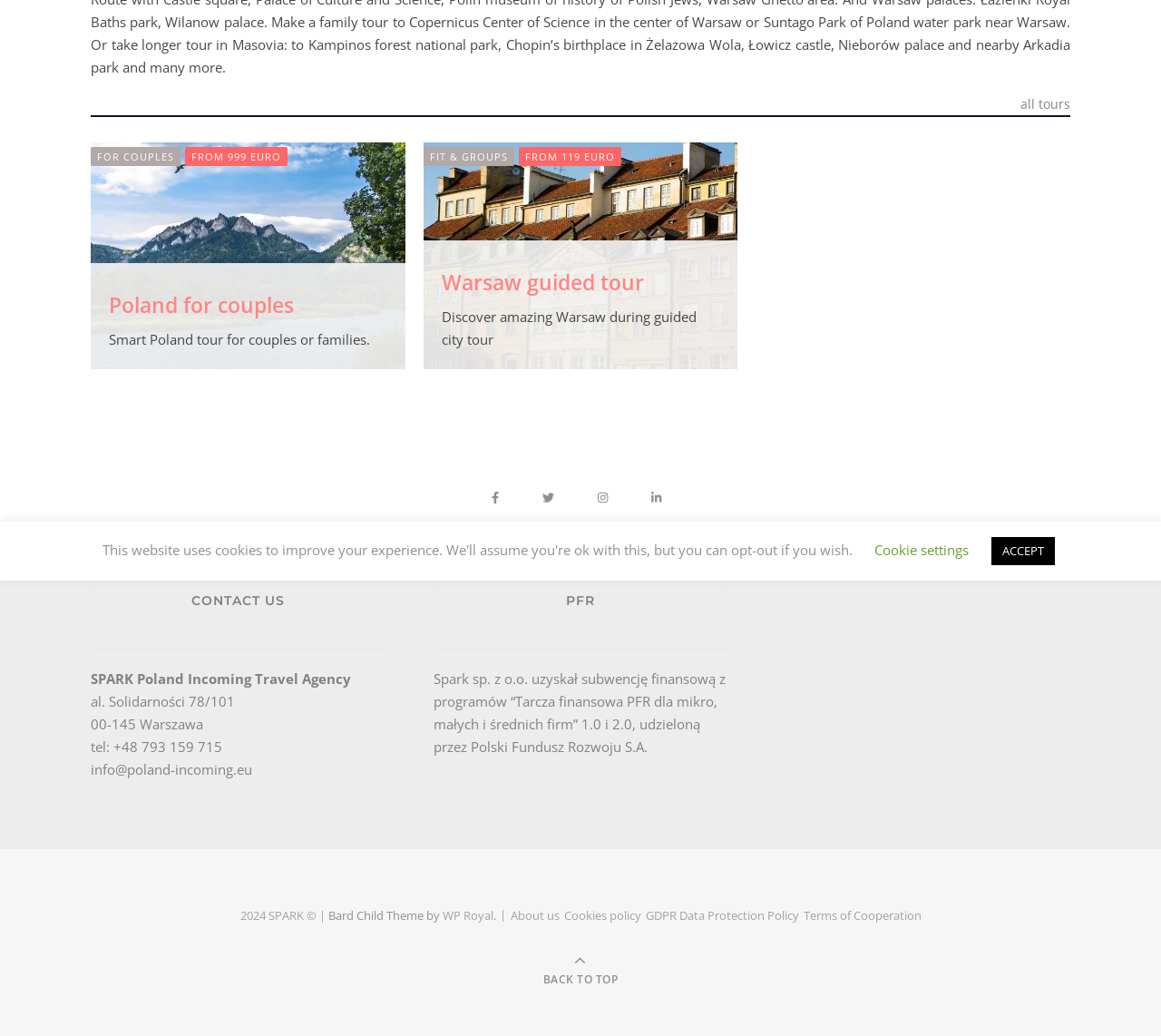From the webpage screenshot, predict the bounding box of the UI element that matches this description: "People's Daily Search Details".

None